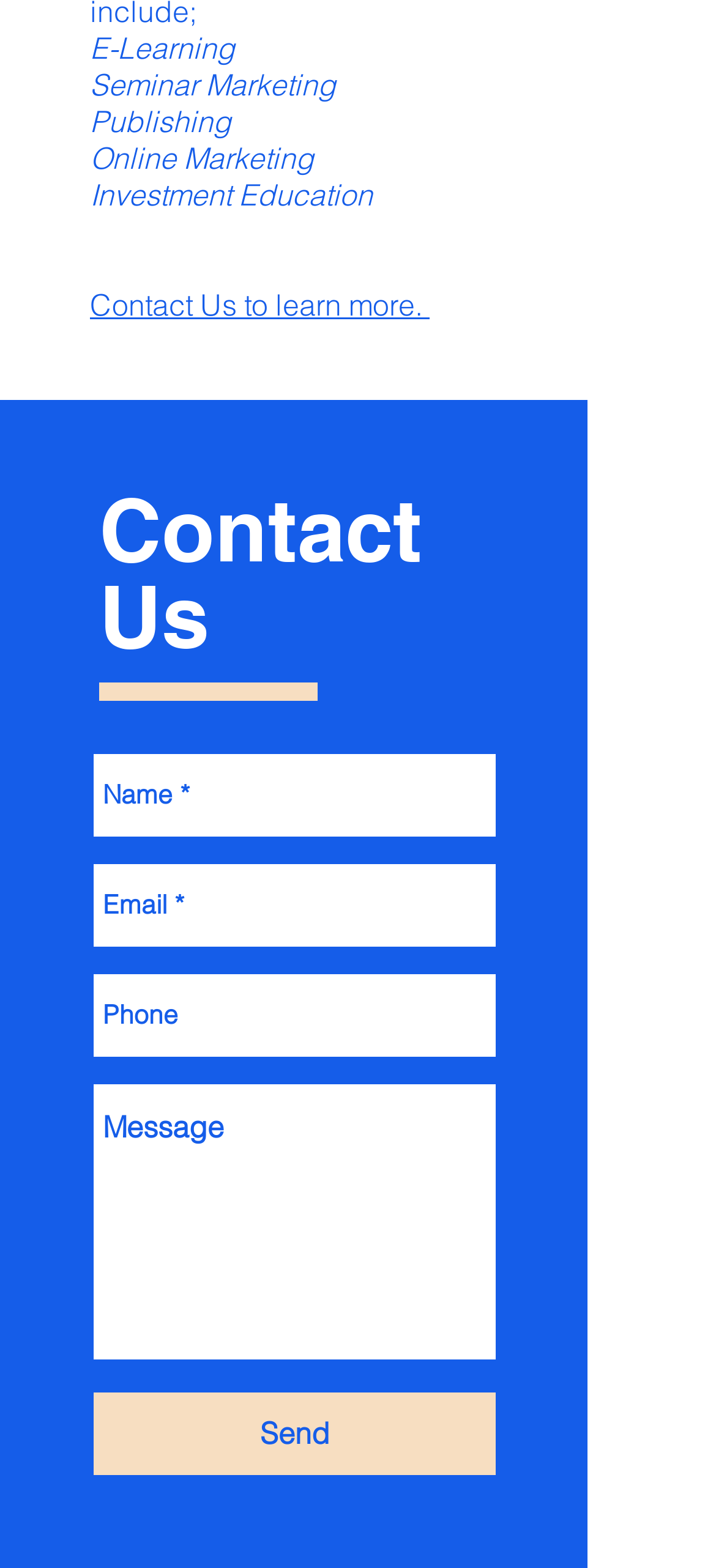From the element description placeholder="Message", predict the bounding box coordinates of the UI element. The coordinates must be specified in the format (top-left x, top-left y, bottom-right x, bottom-right y) and should be within the 0 to 1 range.

[0.131, 0.691, 0.692, 0.867]